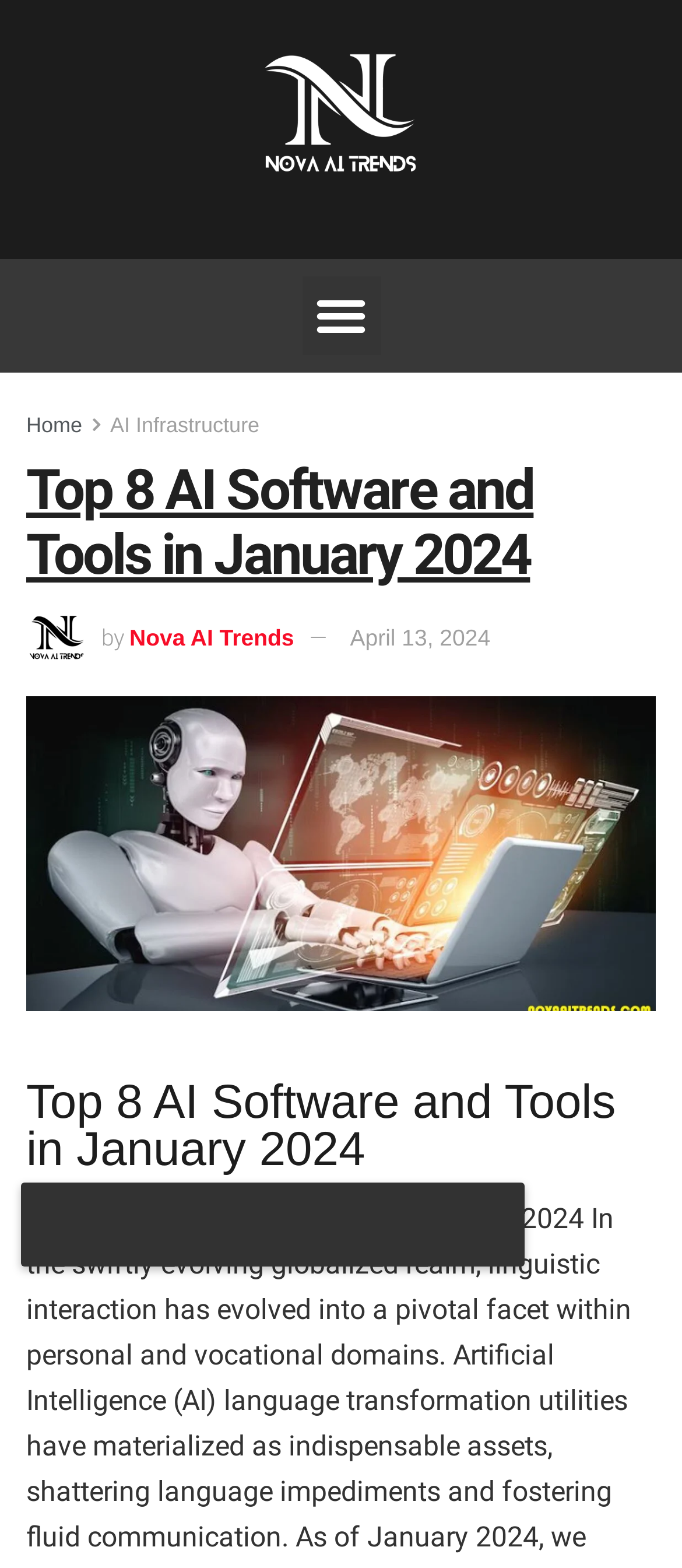Give an extensive and precise description of the webpage.

The webpage appears to be an article or blog post about the top 8 AI software and tools in January 2024. At the top of the page, there is a figure with a link, taking up most of the width. Below this, there is a menu toggle button on the left side, followed by links to "Home" and "AI Infrastructure" on the same horizontal level.

The main title of the article, "Top 8 AI Software and Tools in January 2024", is displayed prominently in a large font size, spanning almost the entire width of the page. Below the title, there is an image of the Nova AI Trends logo, accompanied by the text "by" and a link to Nova AI Trends. The publication date, "April 13, 2024", is also displayed on the same line.

Further down, there is a link to the article title again, which is likely a summary or preview of the article. This link is accompanied by an image with the same title, taking up most of the width of the page. Finally, there is another instance of the article title, this time as a heading, which marks the beginning of the article content.